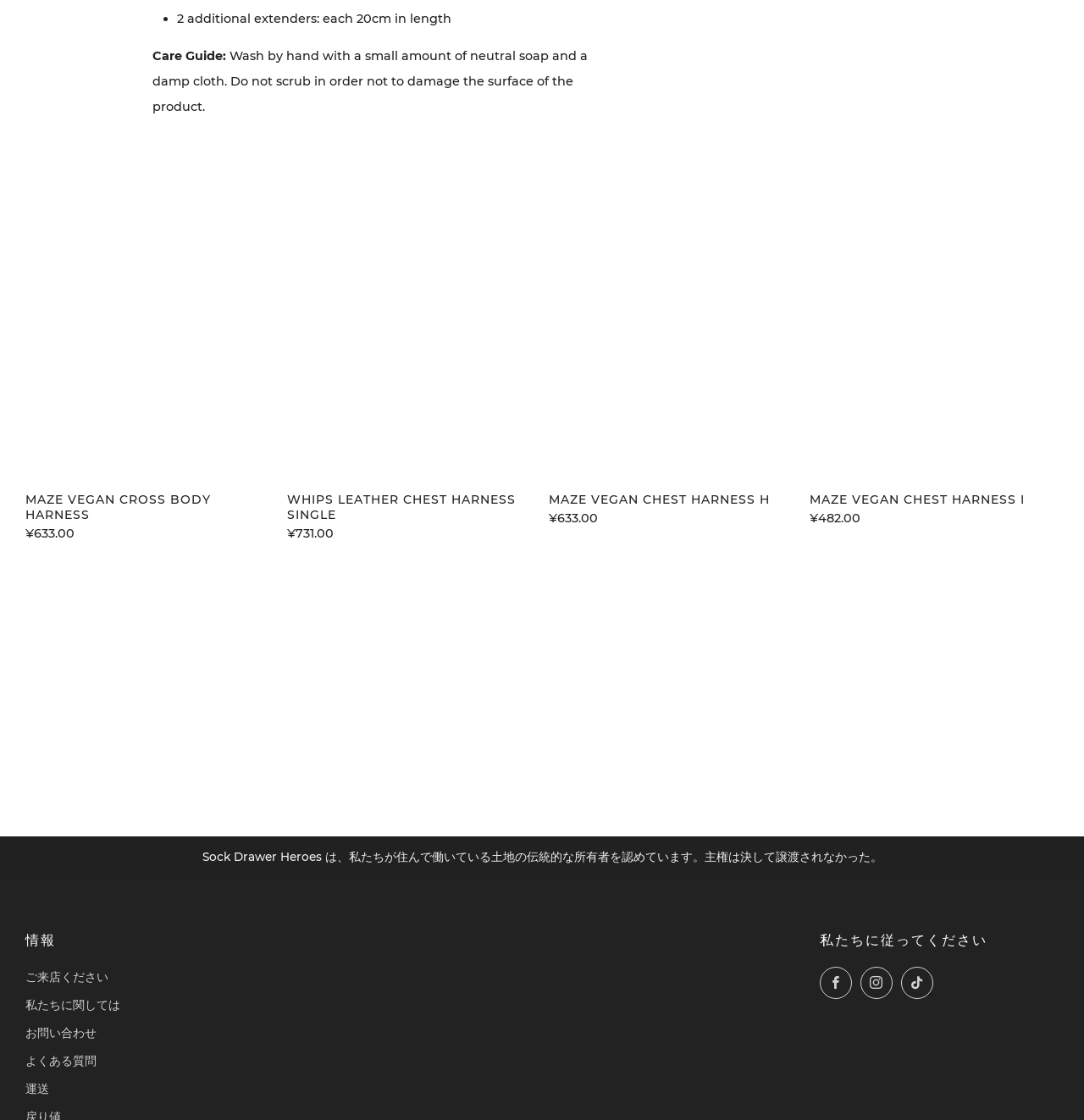Identify the bounding box coordinates necessary to click and complete the given instruction: "Click on the '購読' button".

[0.594, 0.674, 0.781, 0.711]